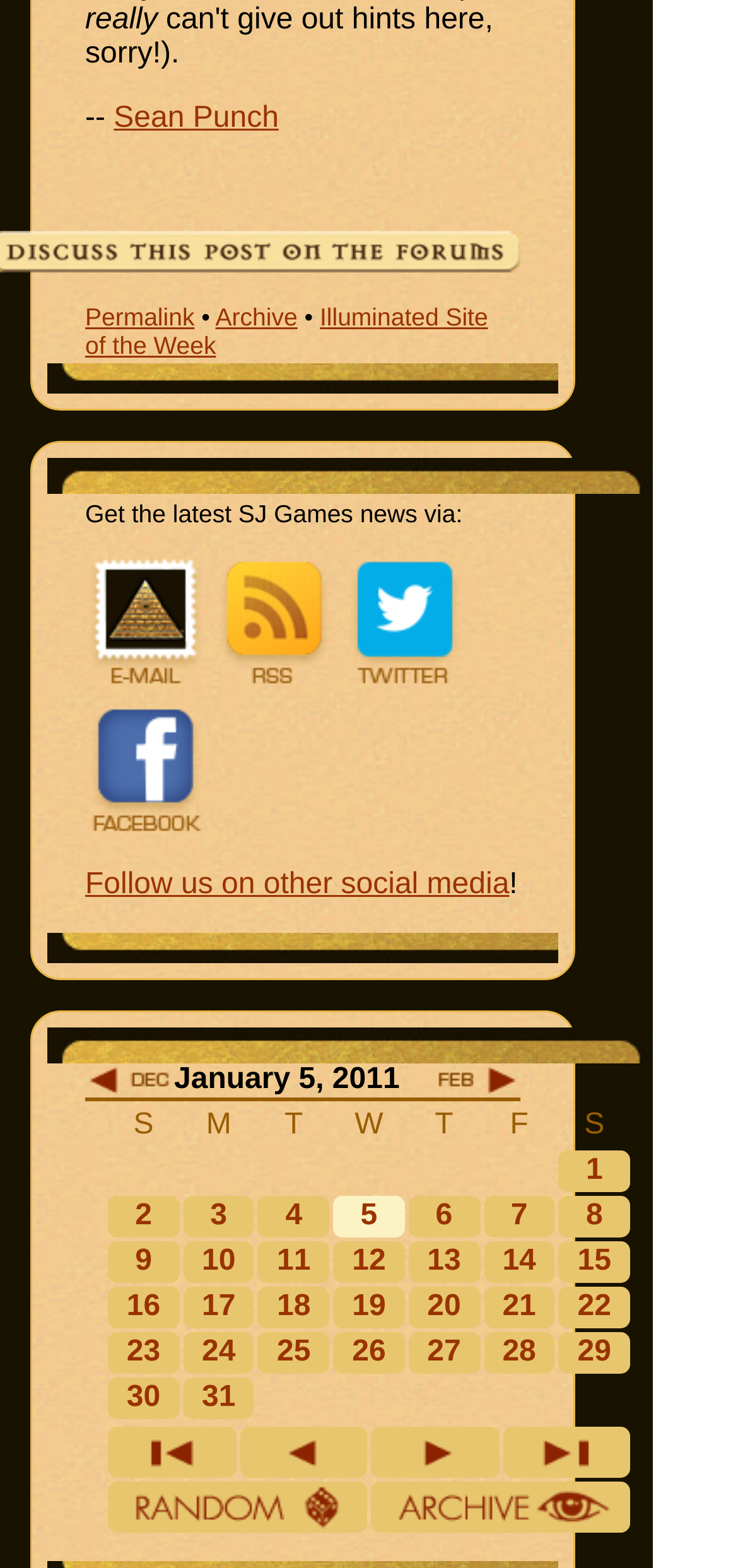Answer the question below with a single word or a brief phrase: 
What are the social media platforms available?

Illuminator by E-mail, RSS, Twitter, Facebook